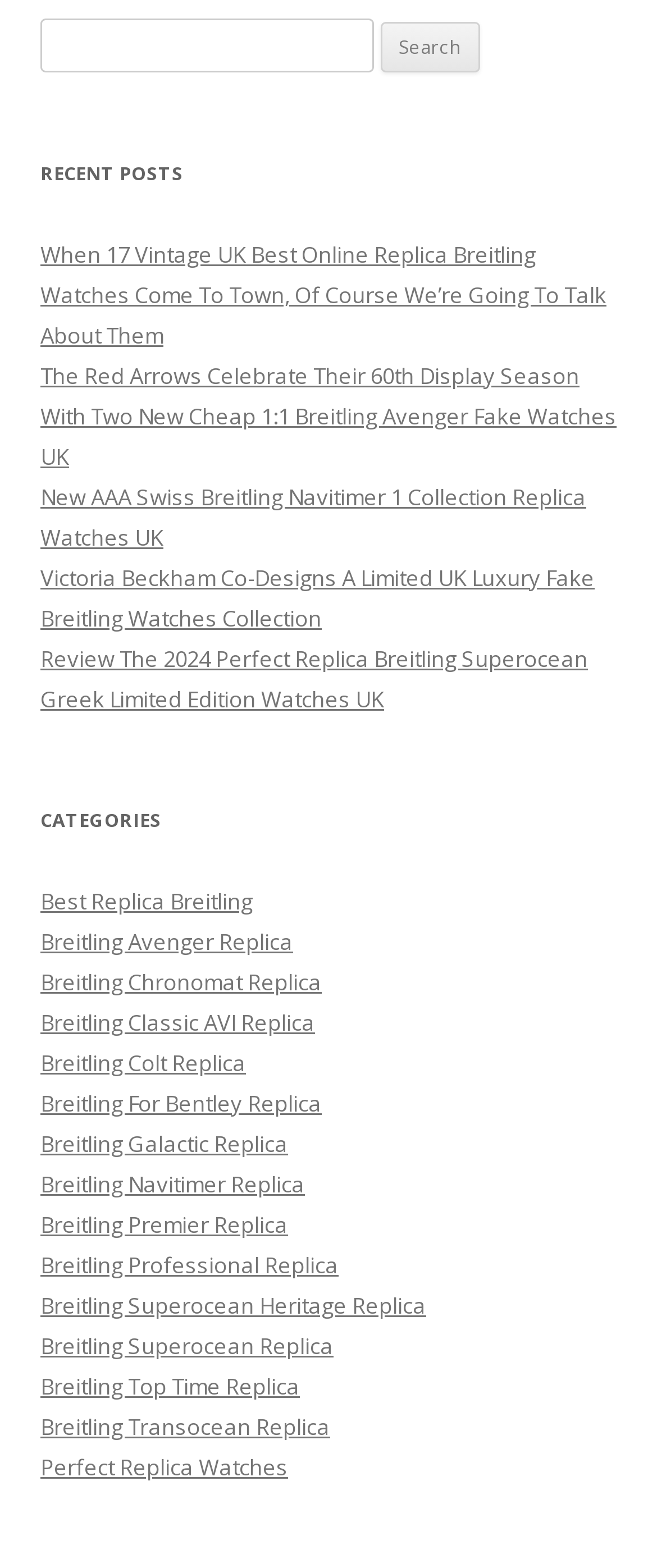Please determine the bounding box coordinates of the clickable area required to carry out the following instruction: "Check October 2021". The coordinates must be four float numbers between 0 and 1, represented as [left, top, right, bottom].

None